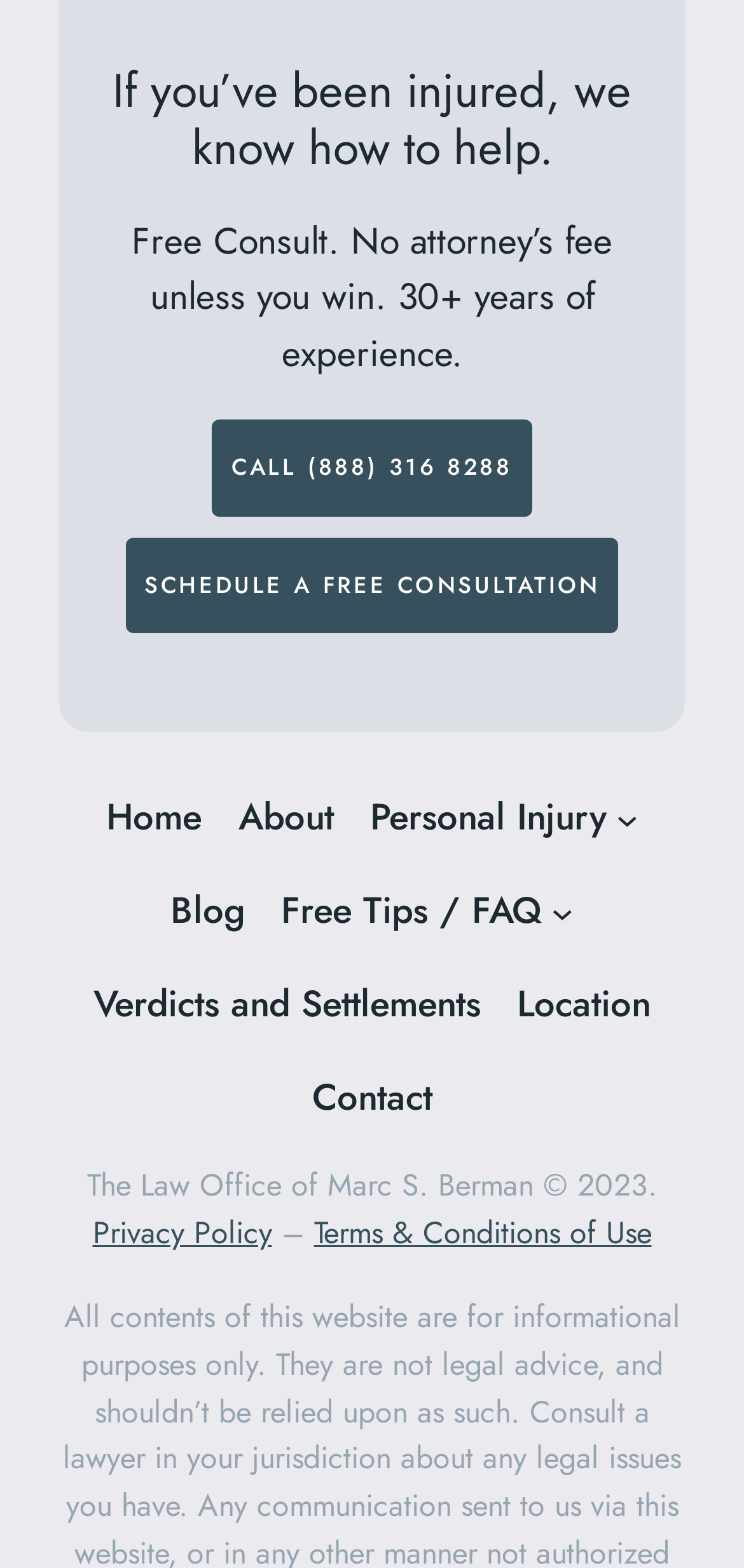Determine the bounding box coordinates of the clickable element to complete this instruction: "Enter your name". Provide the coordinates in the format of four float numbers between 0 and 1, [left, top, right, bottom].

None